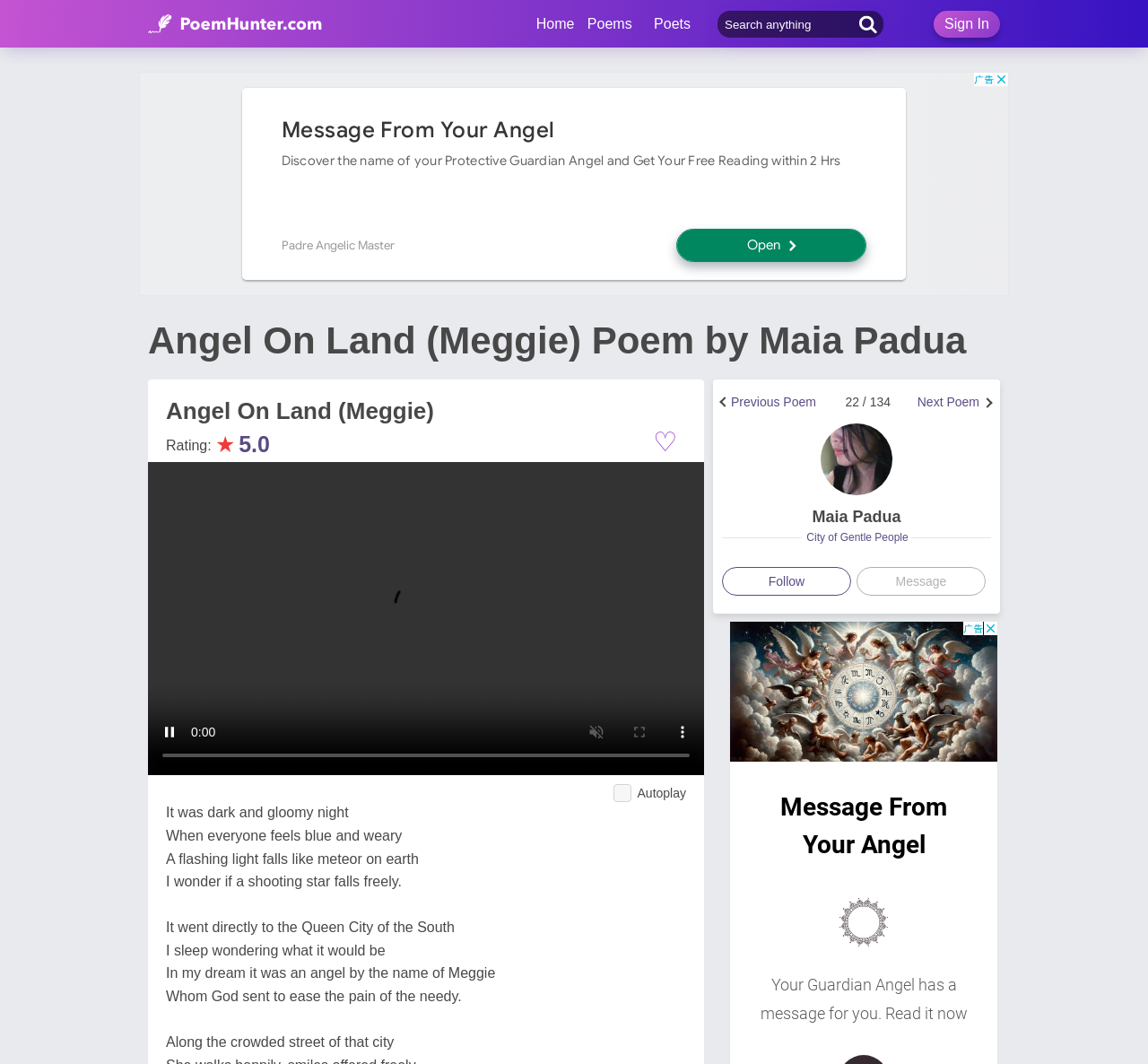Identify the bounding box coordinates for the UI element that matches this description: "Next Post →".

None